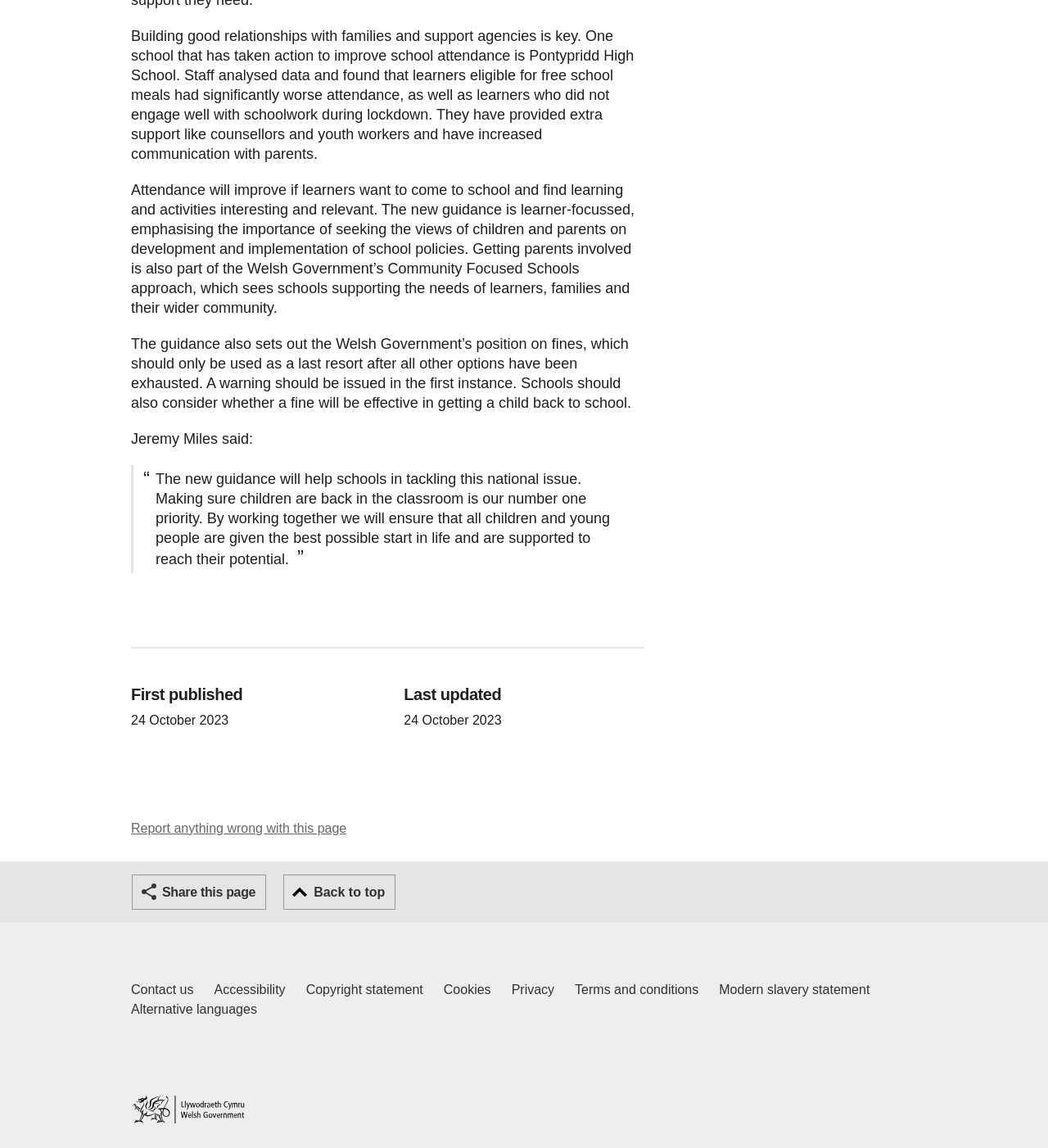Given the element description "Terms and conditions", identify the bounding box of the corresponding UI element.

[0.548, 0.854, 0.667, 0.871]